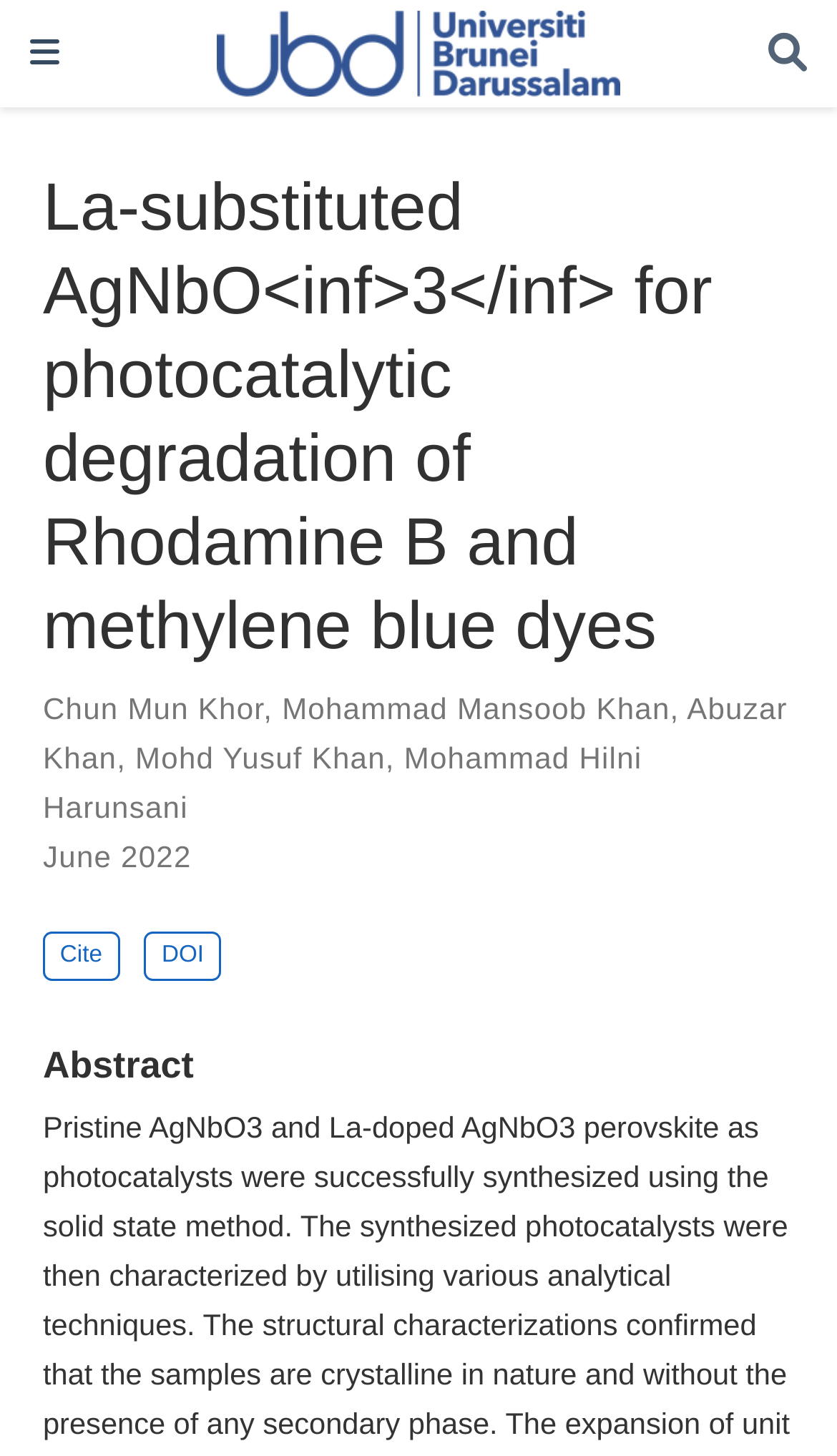Identify the bounding box coordinates for the UI element described as: "aria-label="Search"". The coordinates should be provided as four floats between 0 and 1: [left, top, right, bottom].

[0.918, 0.02, 0.964, 0.053]